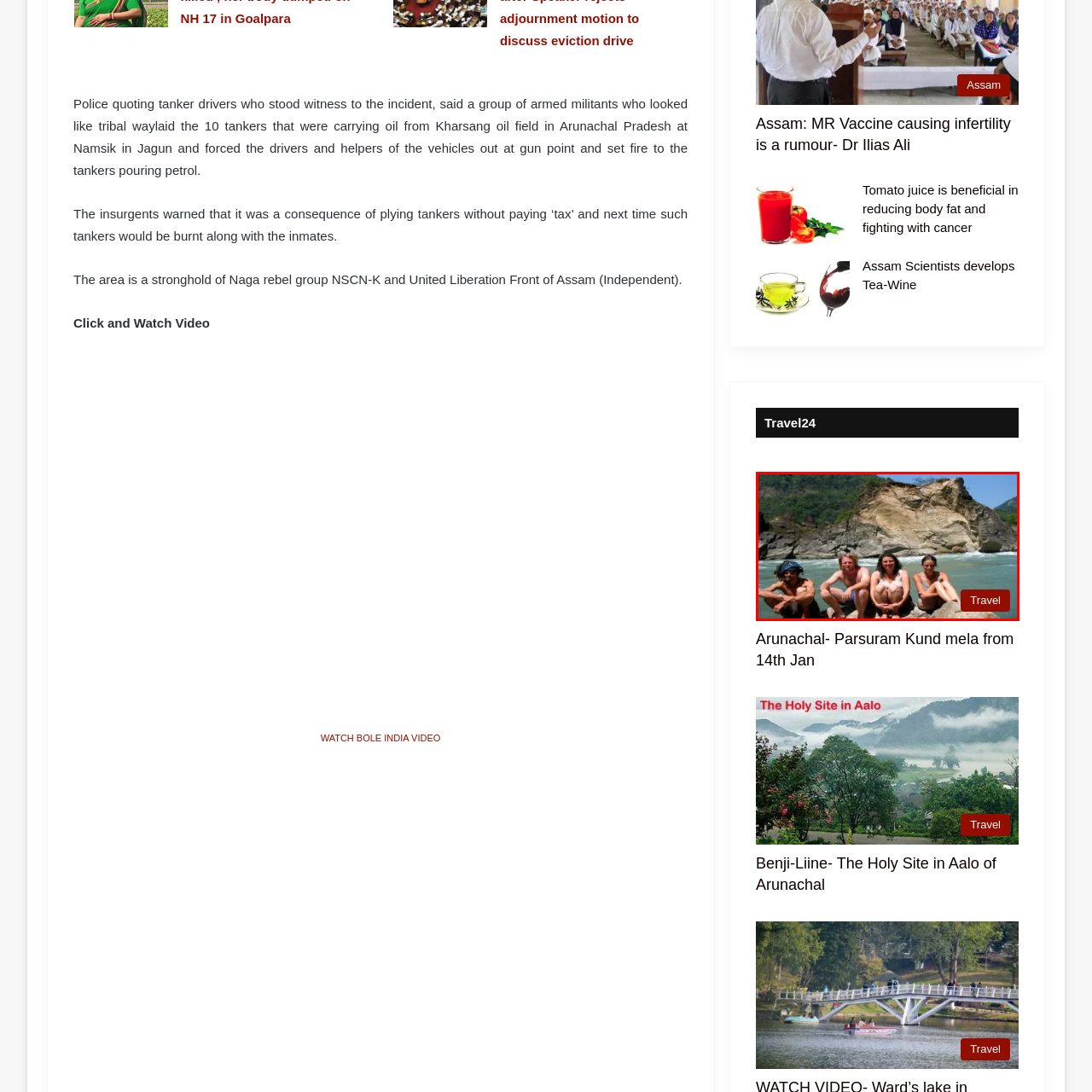What is the event associated with this image?
Inspect the part of the image highlighted by the red bounding box and give a detailed answer to the question.

According to the caption, this image is associated with the 'Arunachal - Parsuram Kund mela from 14th Jan' event, which suggests that the image was taken during this specific event or festival.